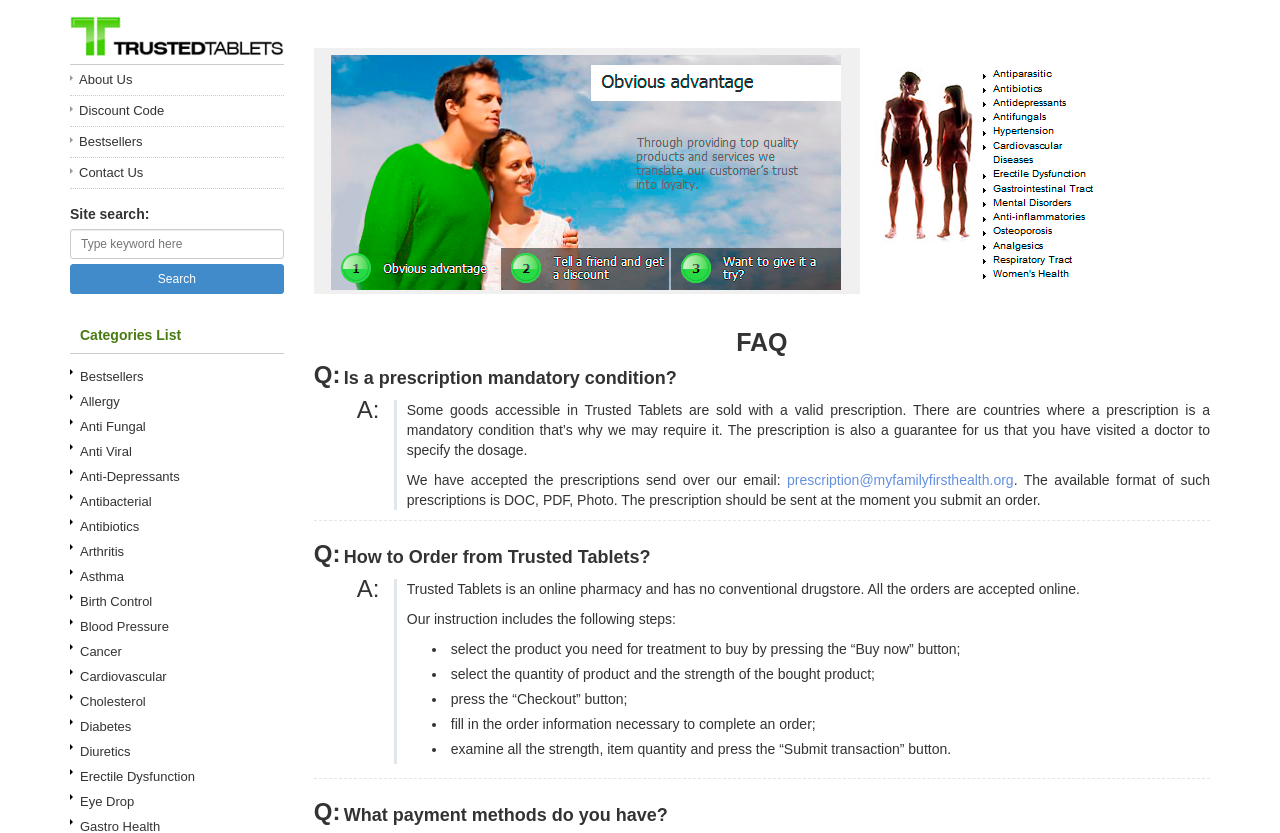Based on the provided description, "Bestsellers", find the bounding box of the corresponding UI element in the screenshot.

[0.055, 0.436, 0.222, 0.466]